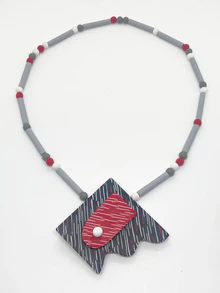What is the shape of the pendant?
Refer to the screenshot and respond with a concise word or phrase.

Geometric